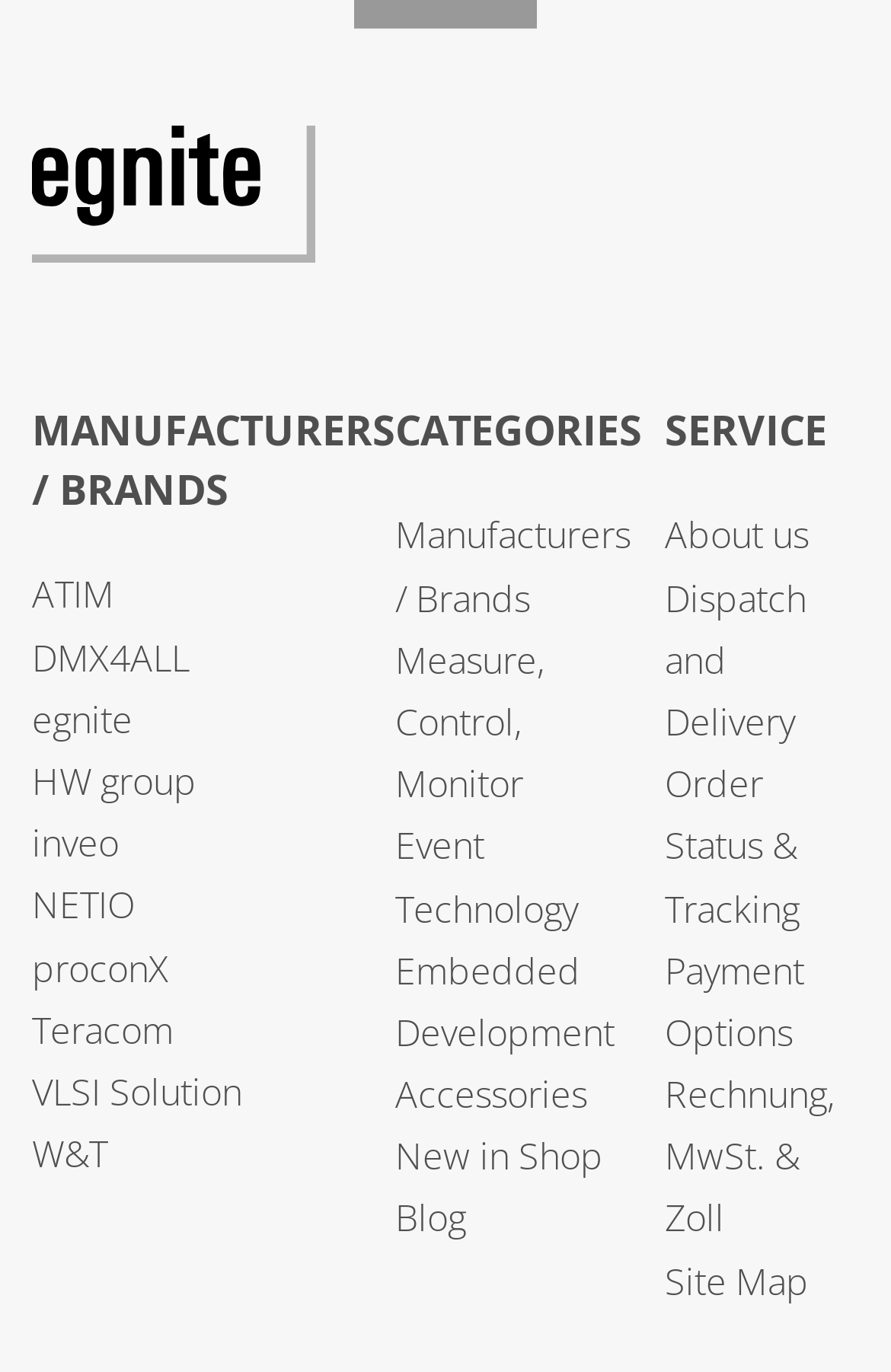Please identify the bounding box coordinates of where to click in order to follow the instruction: "Click on the 'ATIM' brand".

[0.036, 0.412, 0.405, 0.457]